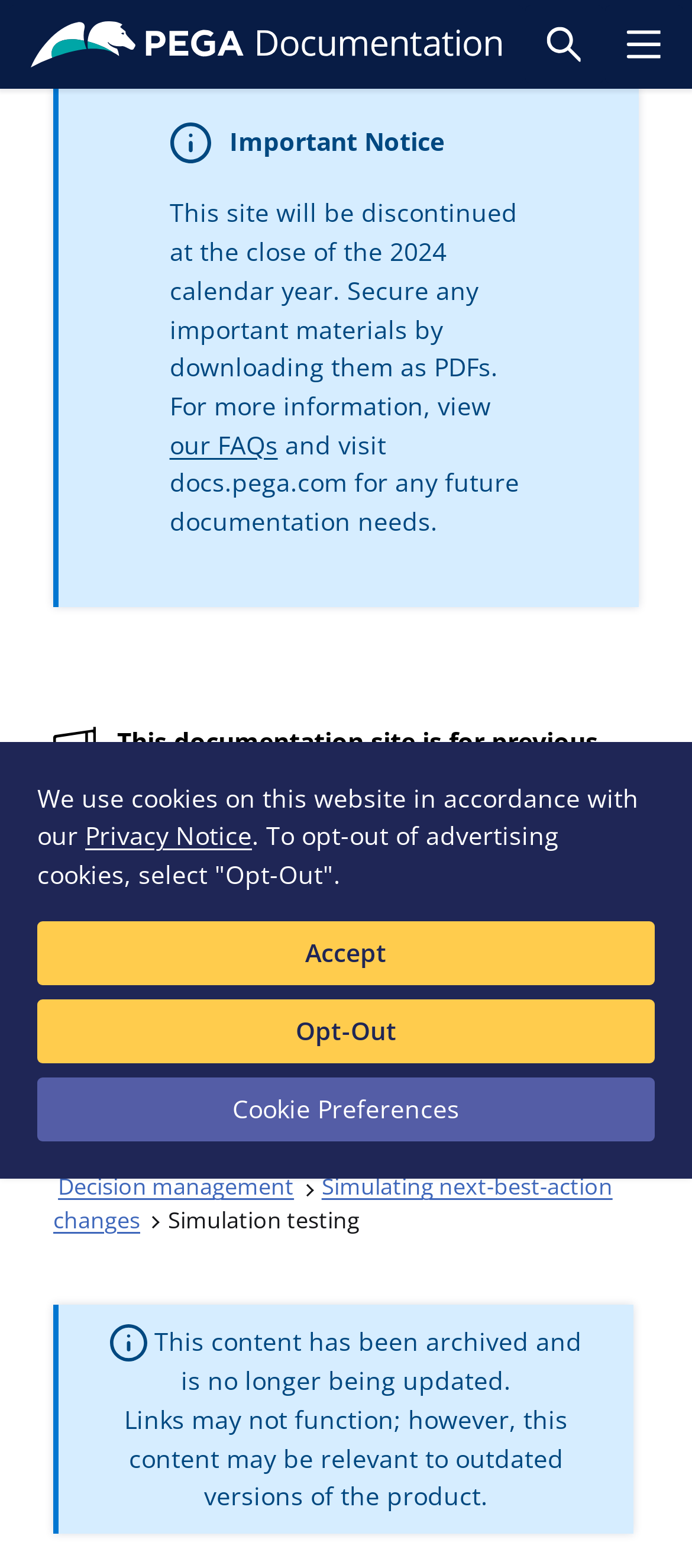Please identify the bounding box coordinates of the element's region that I should click in order to complete the following instruction: "Toggle Search Panel". The bounding box coordinates consist of four float numbers between 0 and 1, i.e., [left, top, right, bottom].

[0.758, 0.003, 0.871, 0.053]